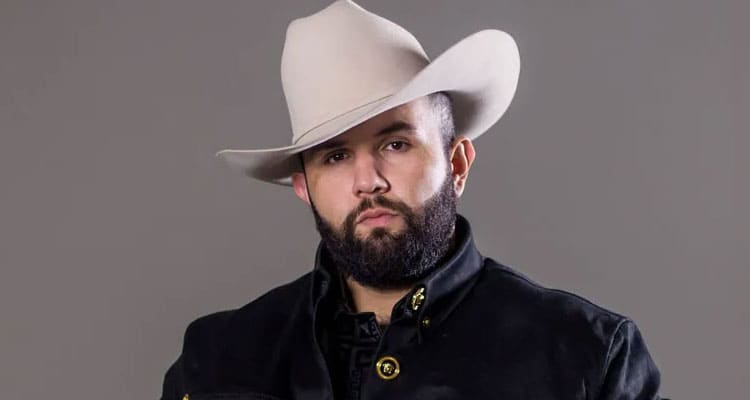Give a concise answer using one word or a phrase to the following question:
What is the subject of the article that this image is part of?

Recent rumors about Carín León's health